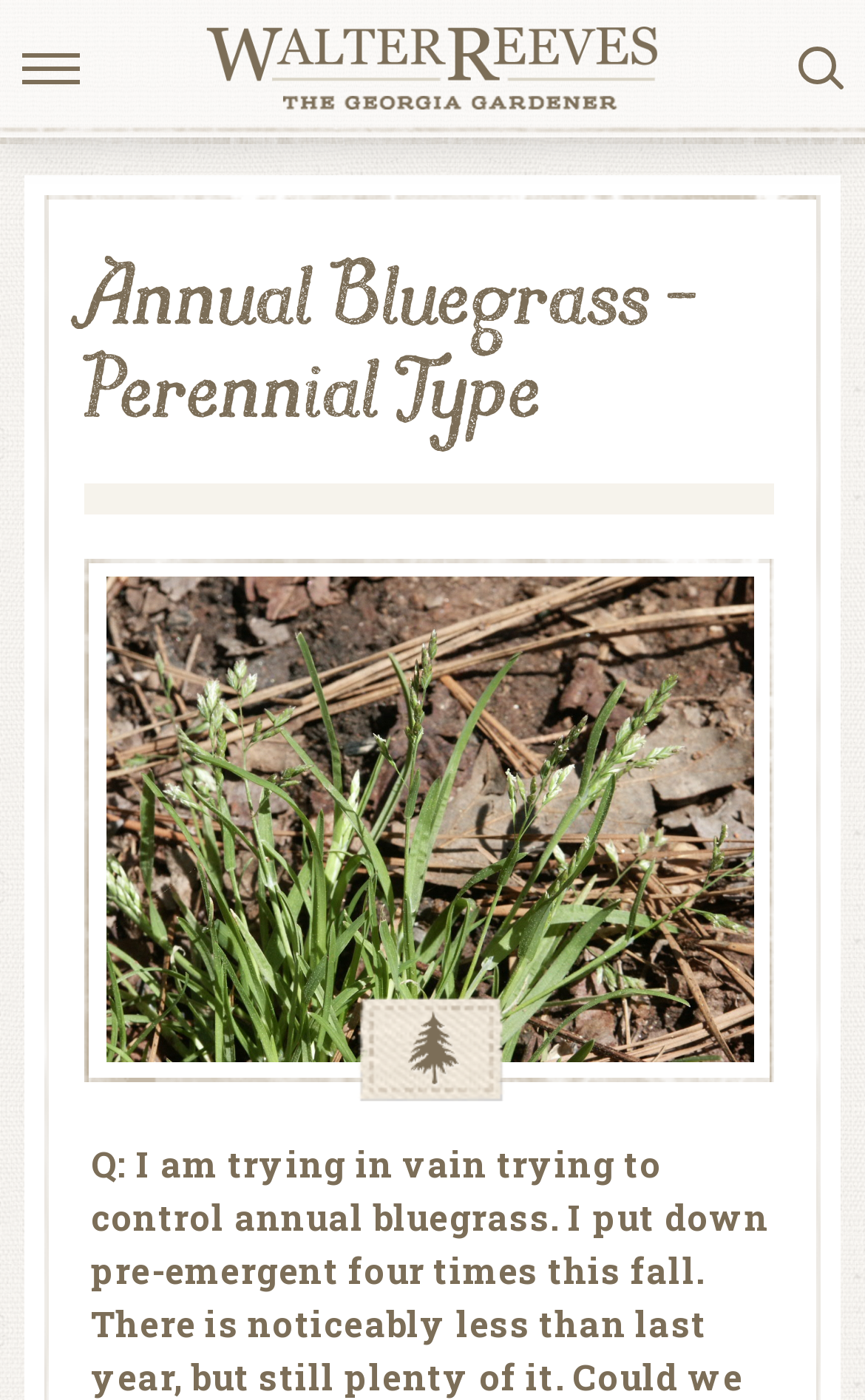Provide the bounding box coordinates of the HTML element this sentence describes: "Search".

[0.903, 0.034, 0.974, 0.065]